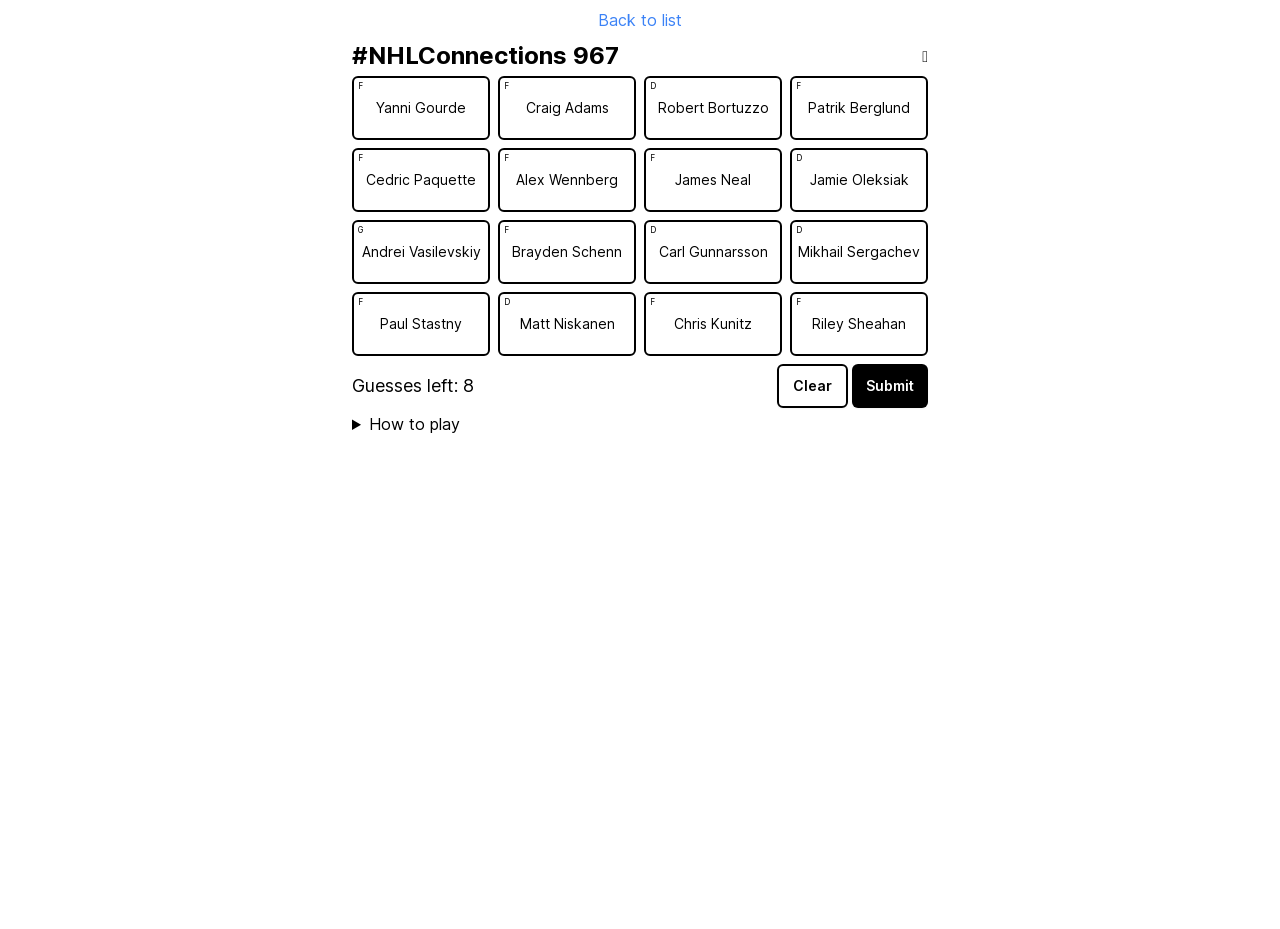Consider the image and give a detailed and elaborate answer to the question: 
What is the function of the 'Clear' button?

The 'Clear' button is located near the 'Submit' button, and it is currently disabled. Its function is likely to clear the user's current guesses or selections, allowing them to start over.